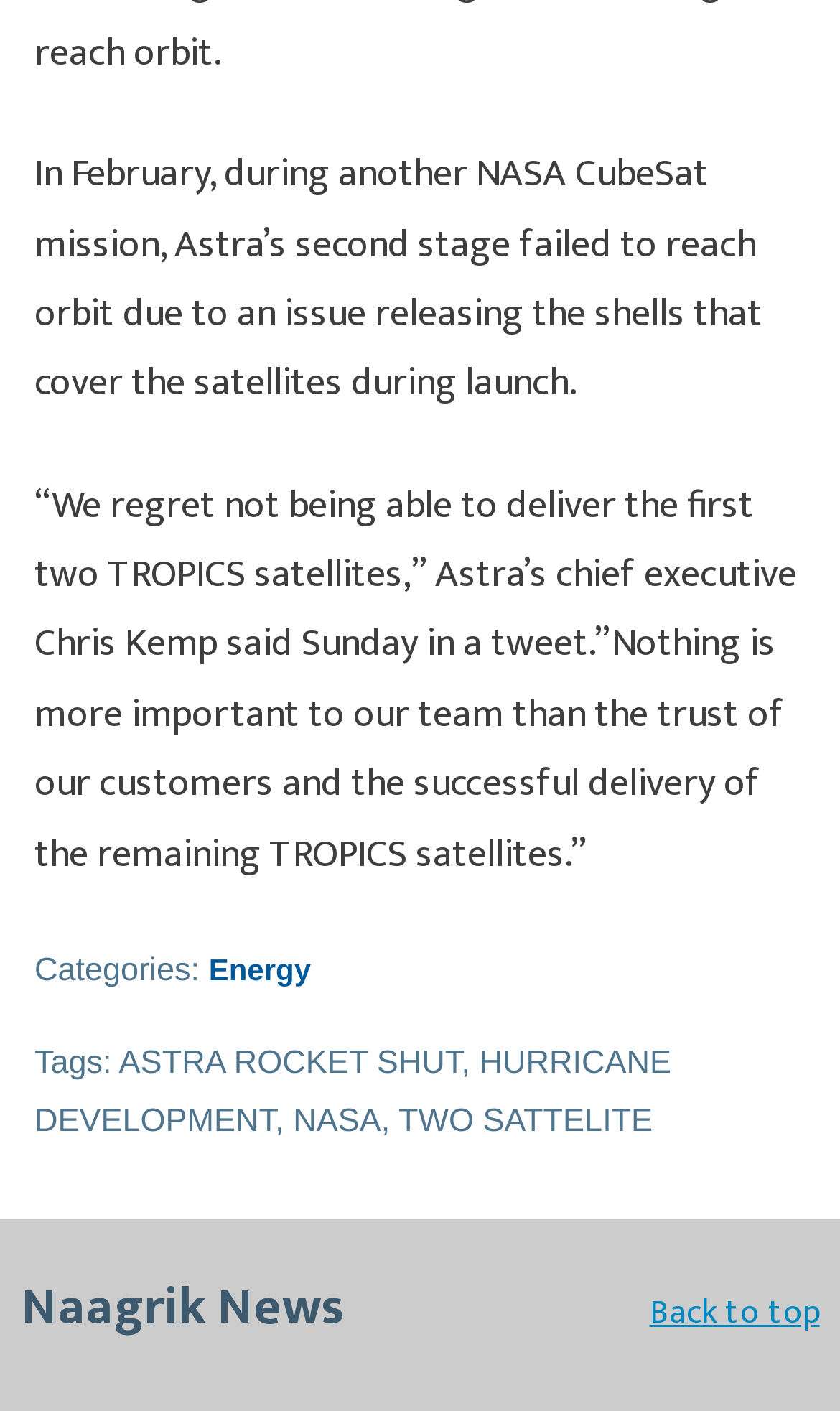What is the topic of the categories section?
Examine the image and give a concise answer in one word or a short phrase.

Energy